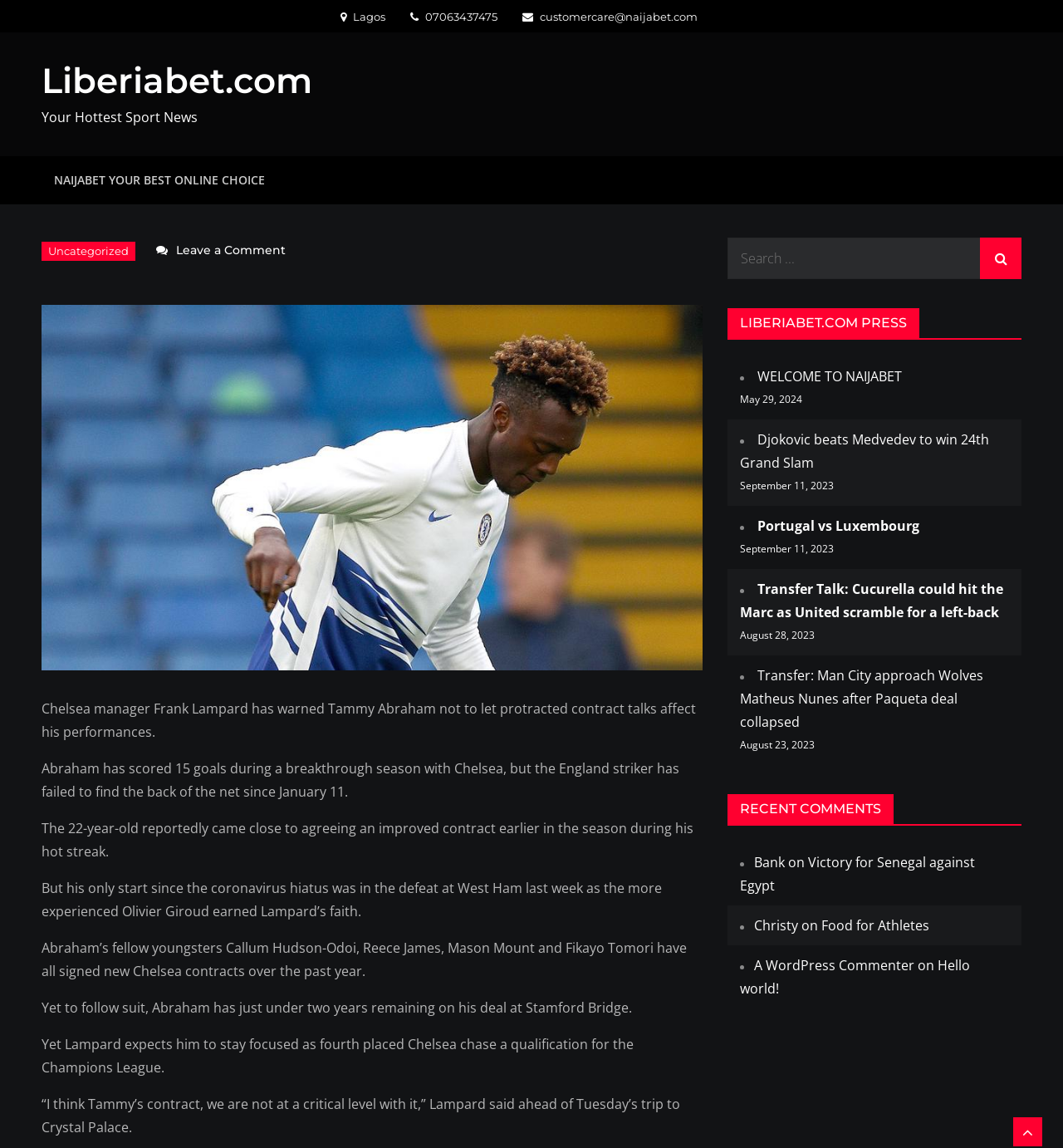Identify the bounding box coordinates of the element to click to follow this instruction: 'Read the article about Lampard warns Abraham to stay focused amid contract talks'. Ensure the coordinates are four float values between 0 and 1, provided as [left, top, right, bottom].

[0.039, 0.609, 0.655, 0.646]